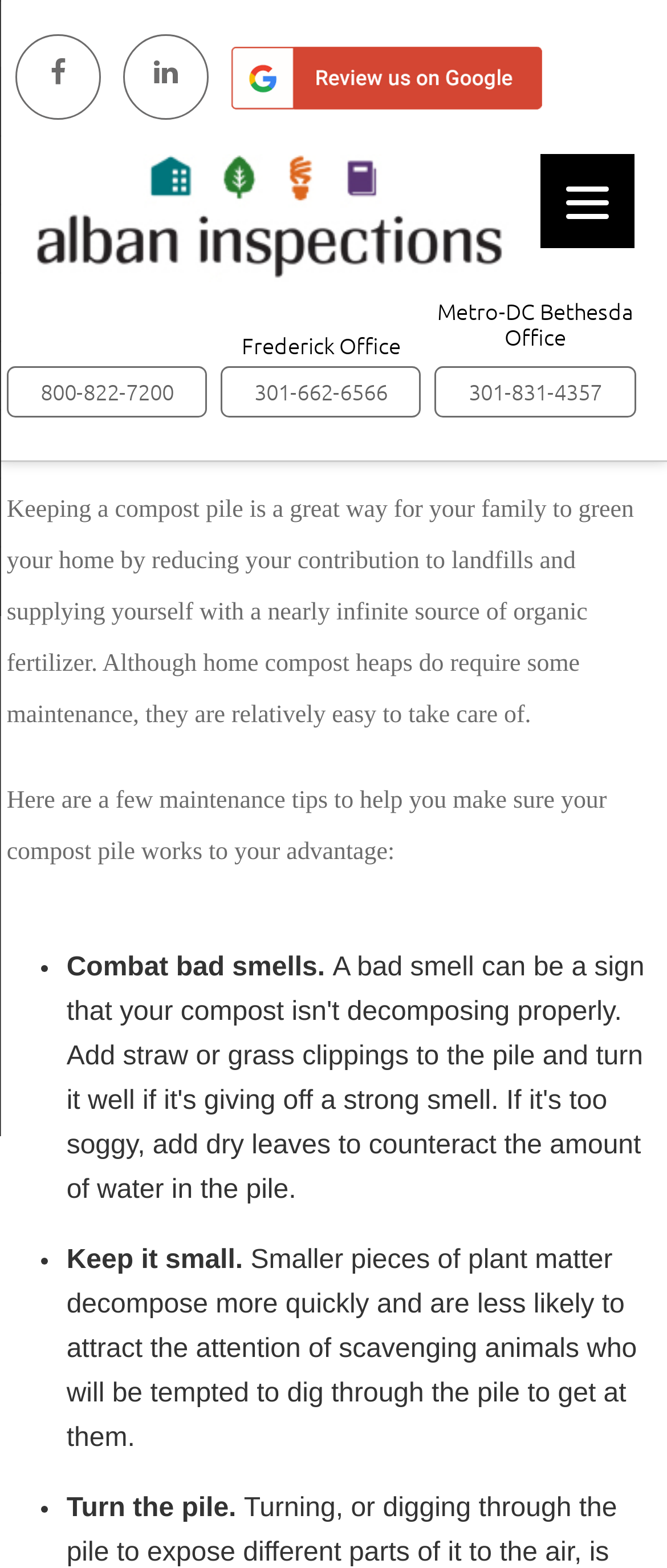Can you locate the main headline on this webpage and provide its text content?

4 tips for maintaining a compost pile